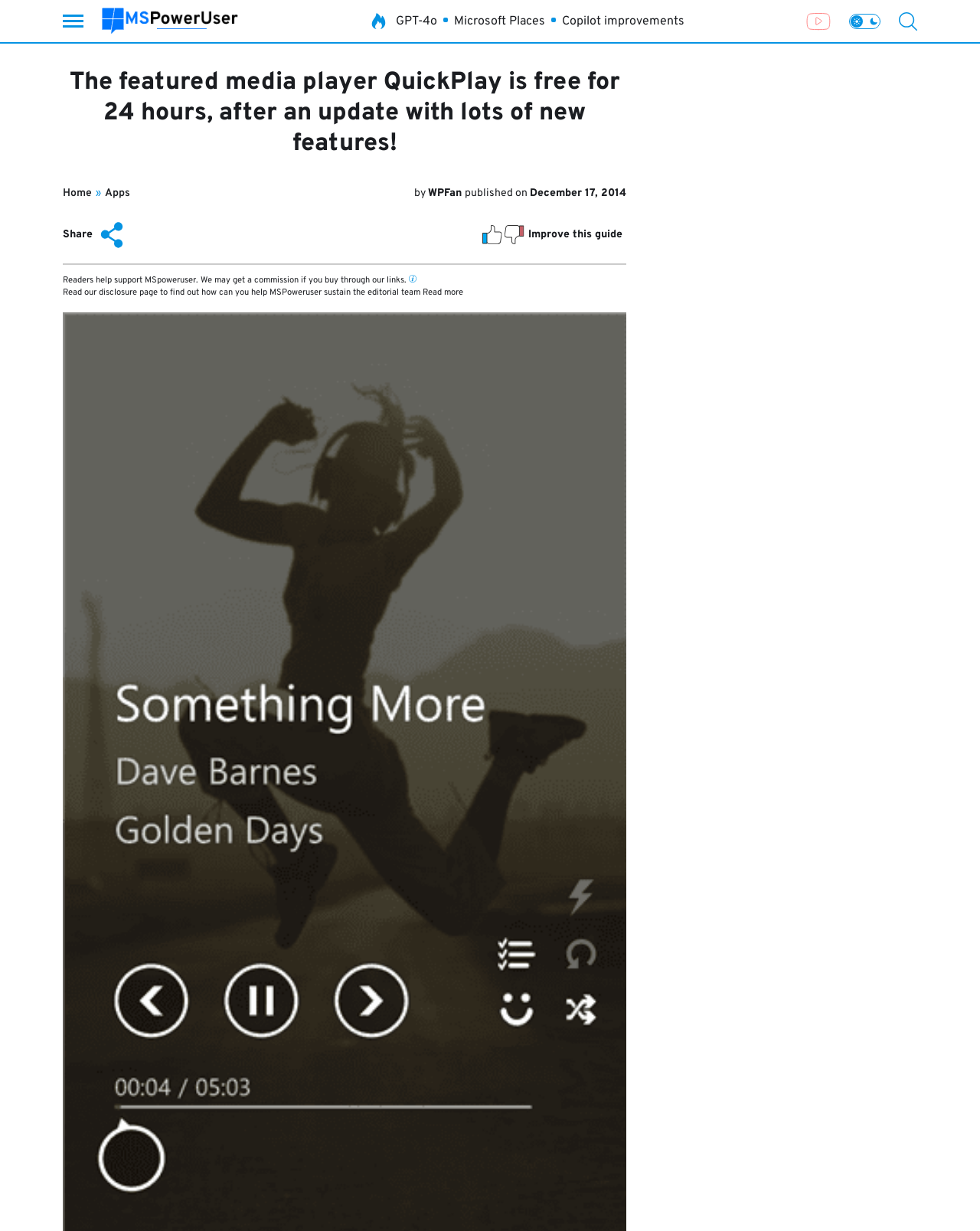Find the bounding box coordinates for the HTML element specified by: "Microsoft Places".

[0.463, 0.012, 0.556, 0.022]